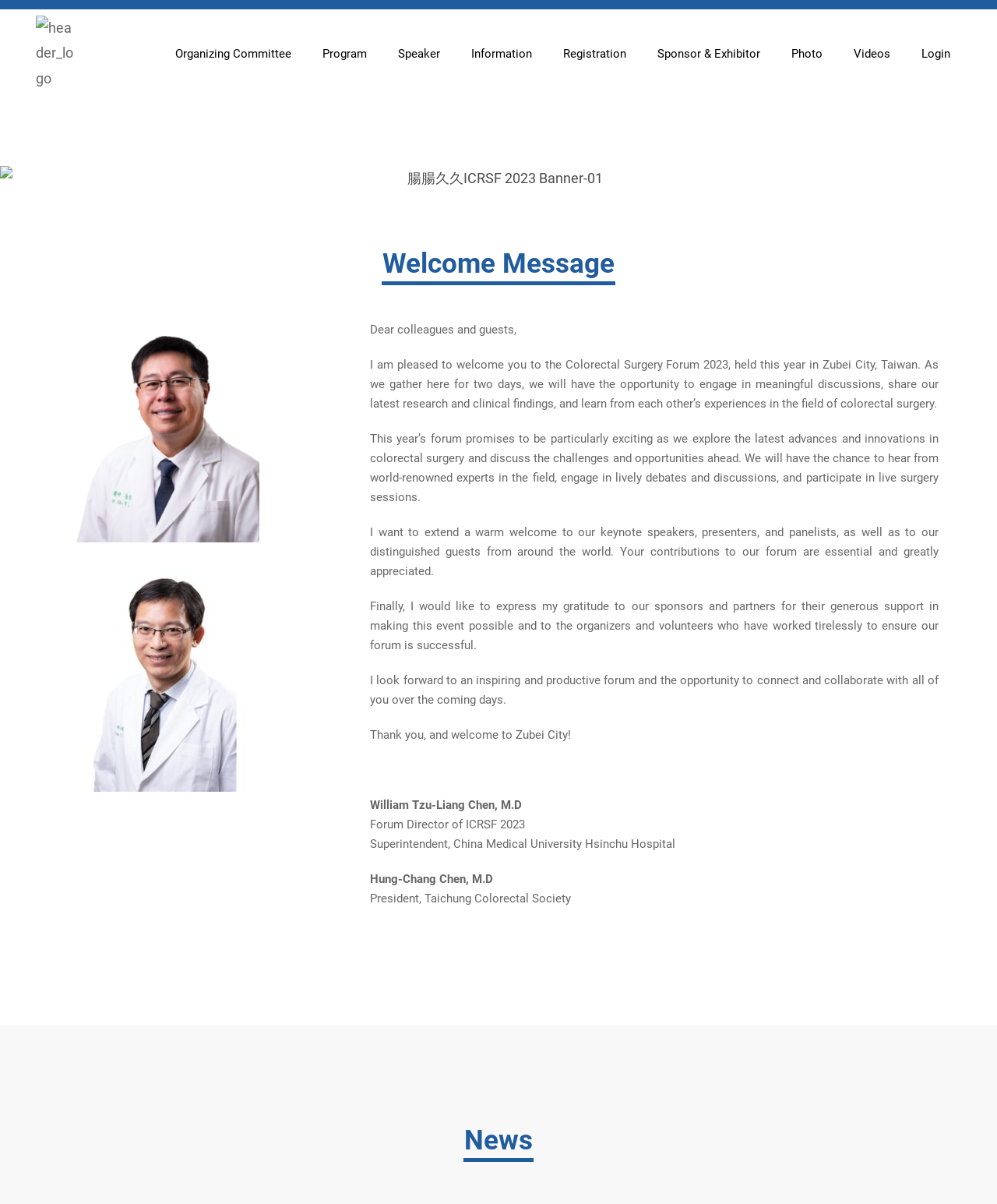Could you find the bounding box coordinates of the clickable area to complete this instruction: "View the Program"?

[0.308, 0.03, 0.384, 0.059]